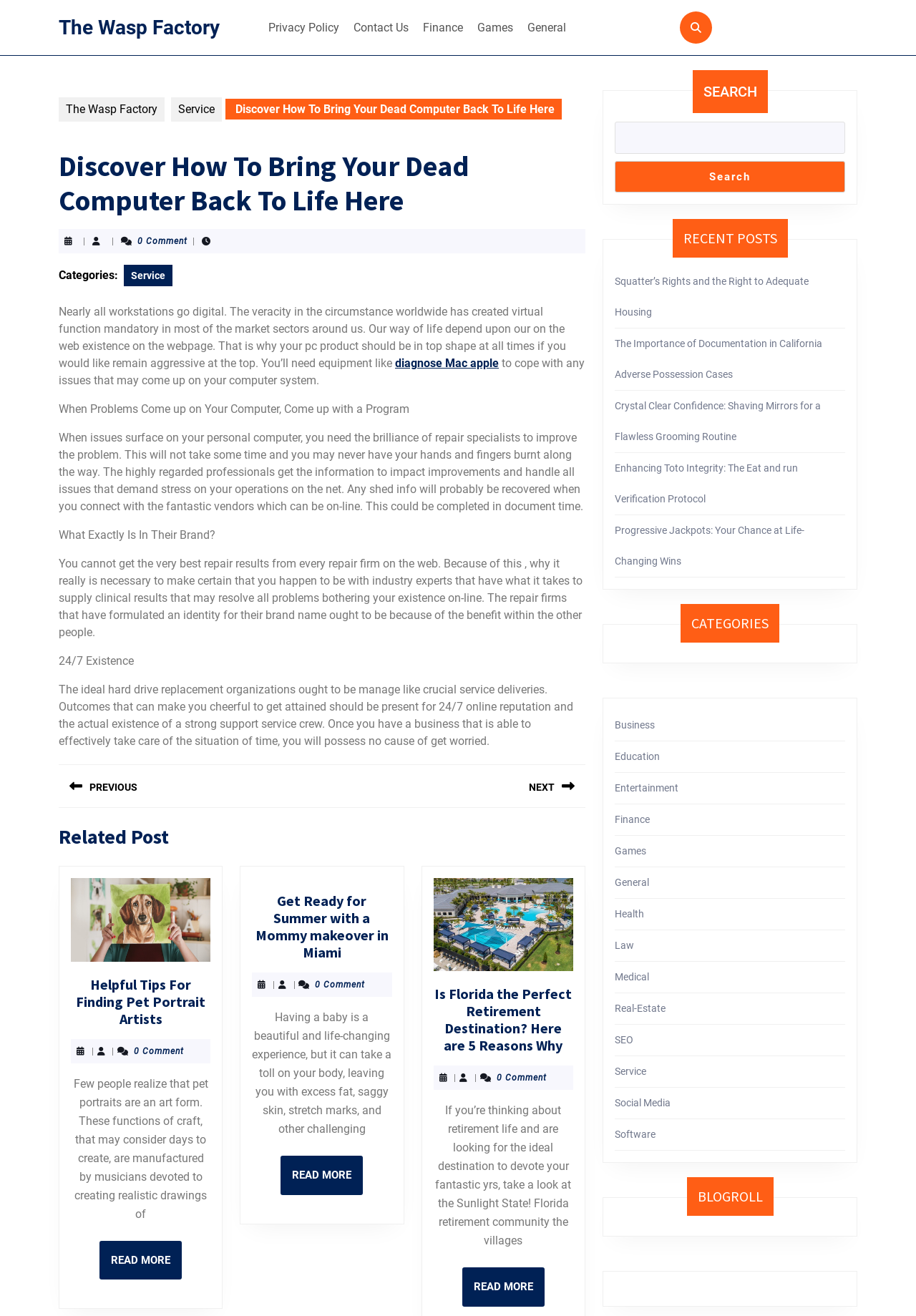Give a concise answer using one word or a phrase to the following question:
How many related posts are displayed on the webpage?

3